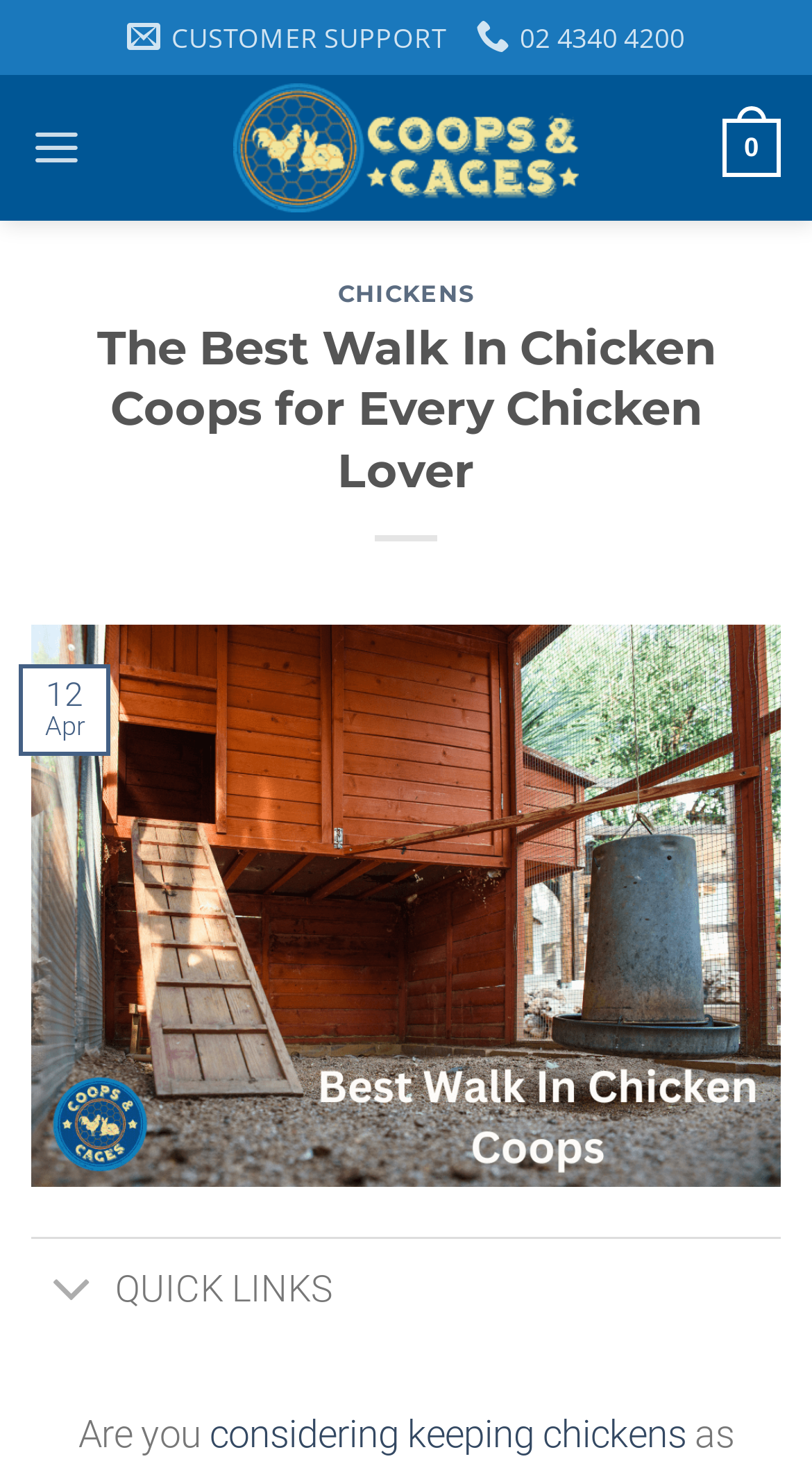Can you extract the headline from the webpage for me?

The Best Walk In Chicken Coops for Every Chicken Lover